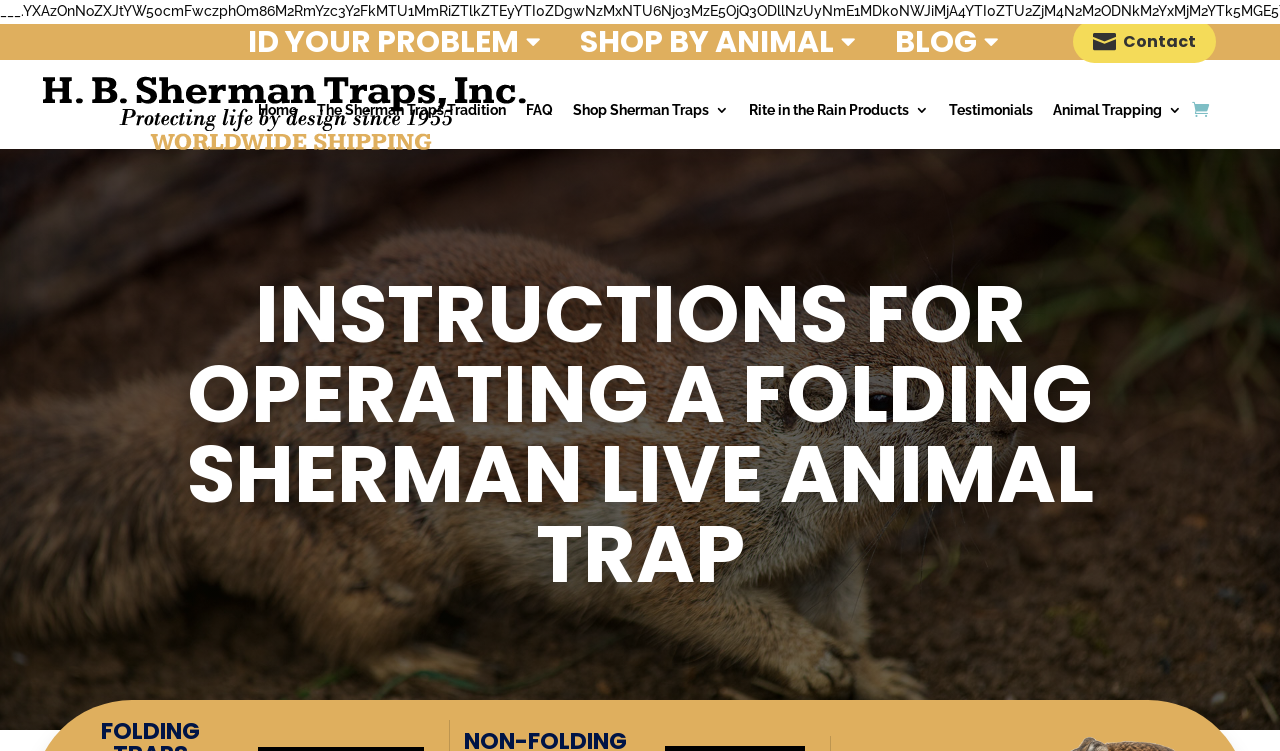Please determine the bounding box coordinates of the element to click in order to execute the following instruction: "Go to the 'Home' page". The coordinates should be four float numbers between 0 and 1, specified as [left, top, right, bottom].

[0.202, 0.096, 0.232, 0.197]